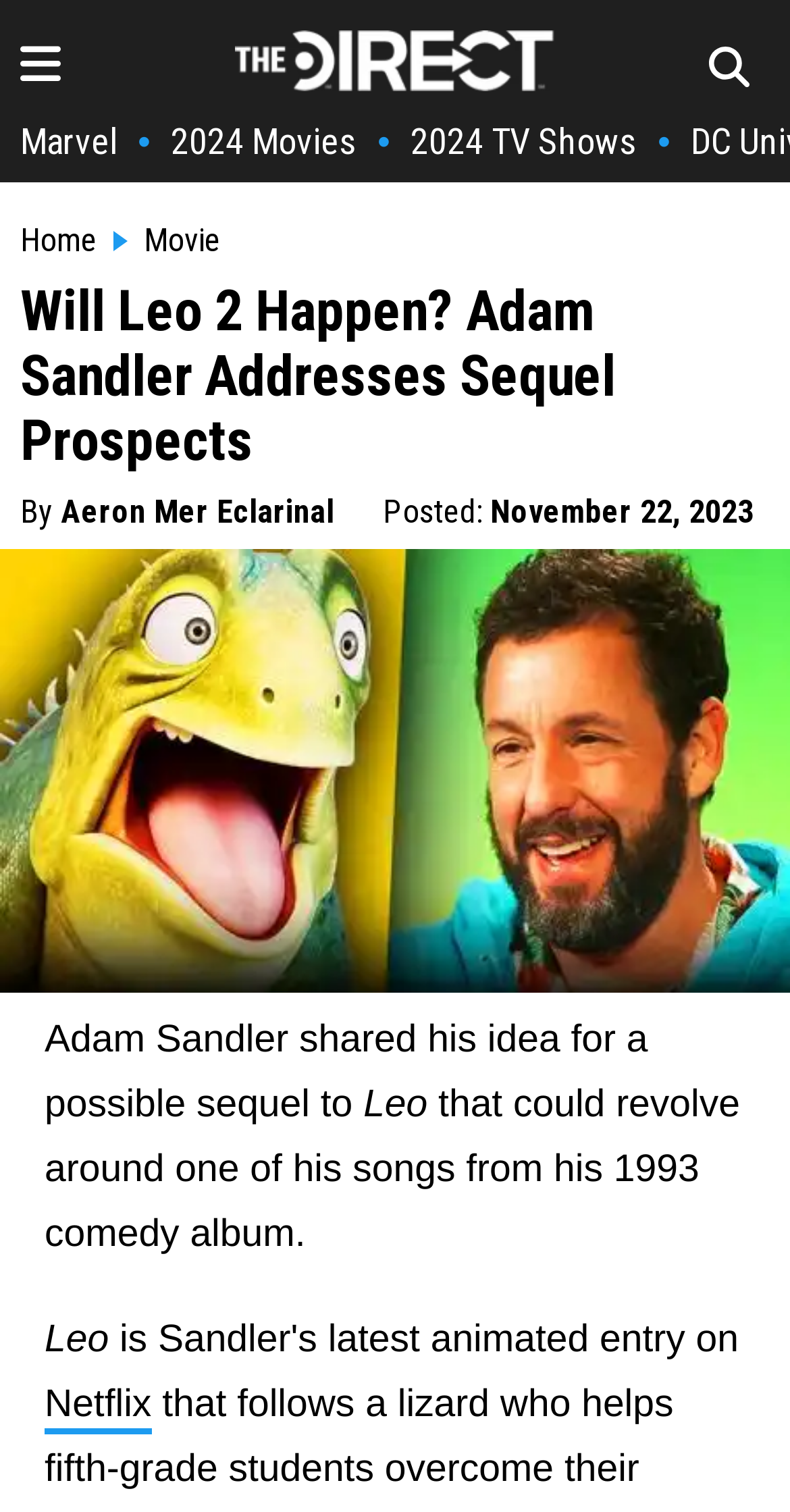What is the date of the article?
Please use the image to provide a one-word or short phrase answer.

November 22, 2023